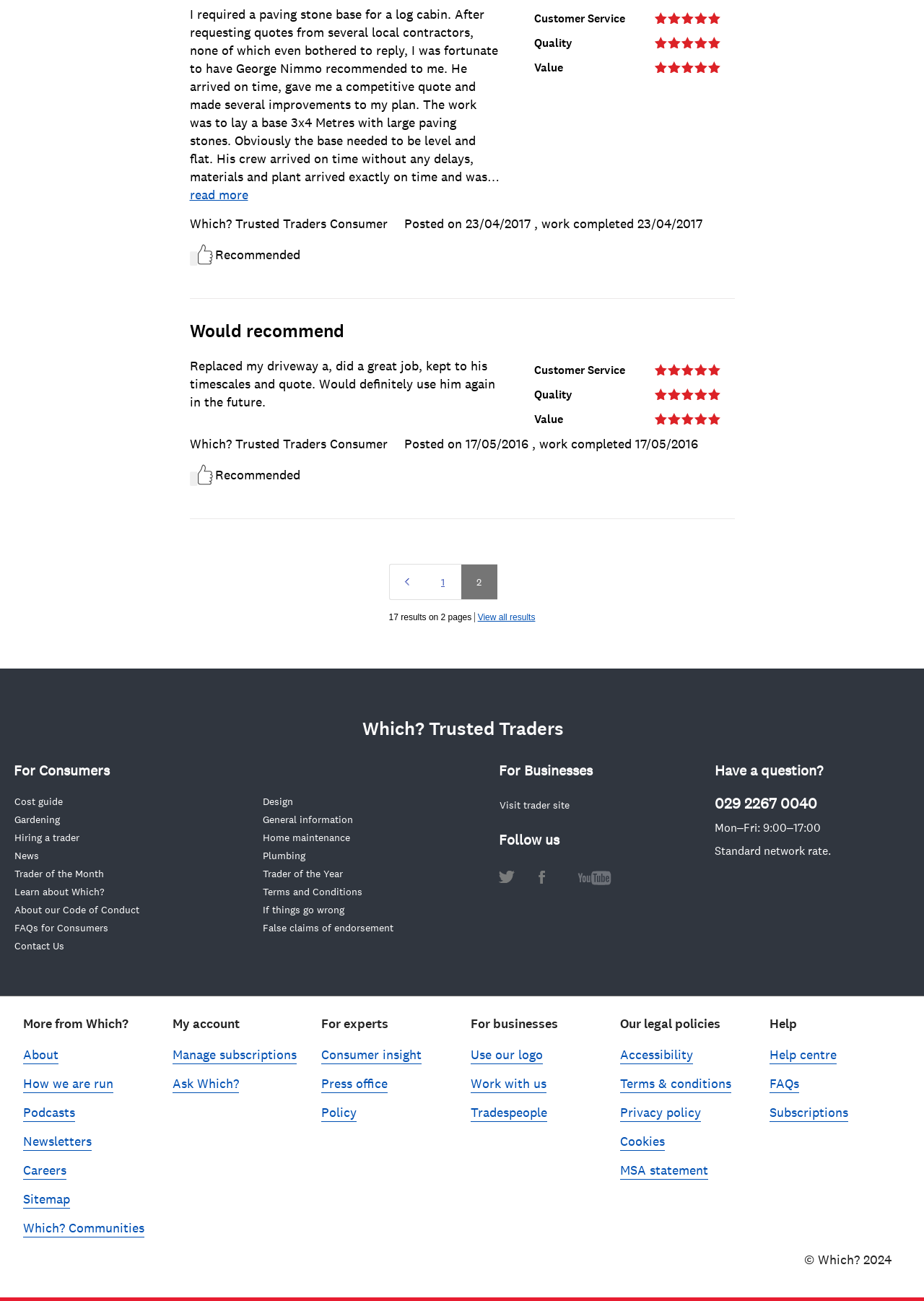Provide the bounding box coordinates of the HTML element described as: "Visit trader site". The bounding box coordinates should be four float numbers between 0 and 1, i.e., [left, top, right, bottom].

[0.54, 0.609, 0.622, 0.629]